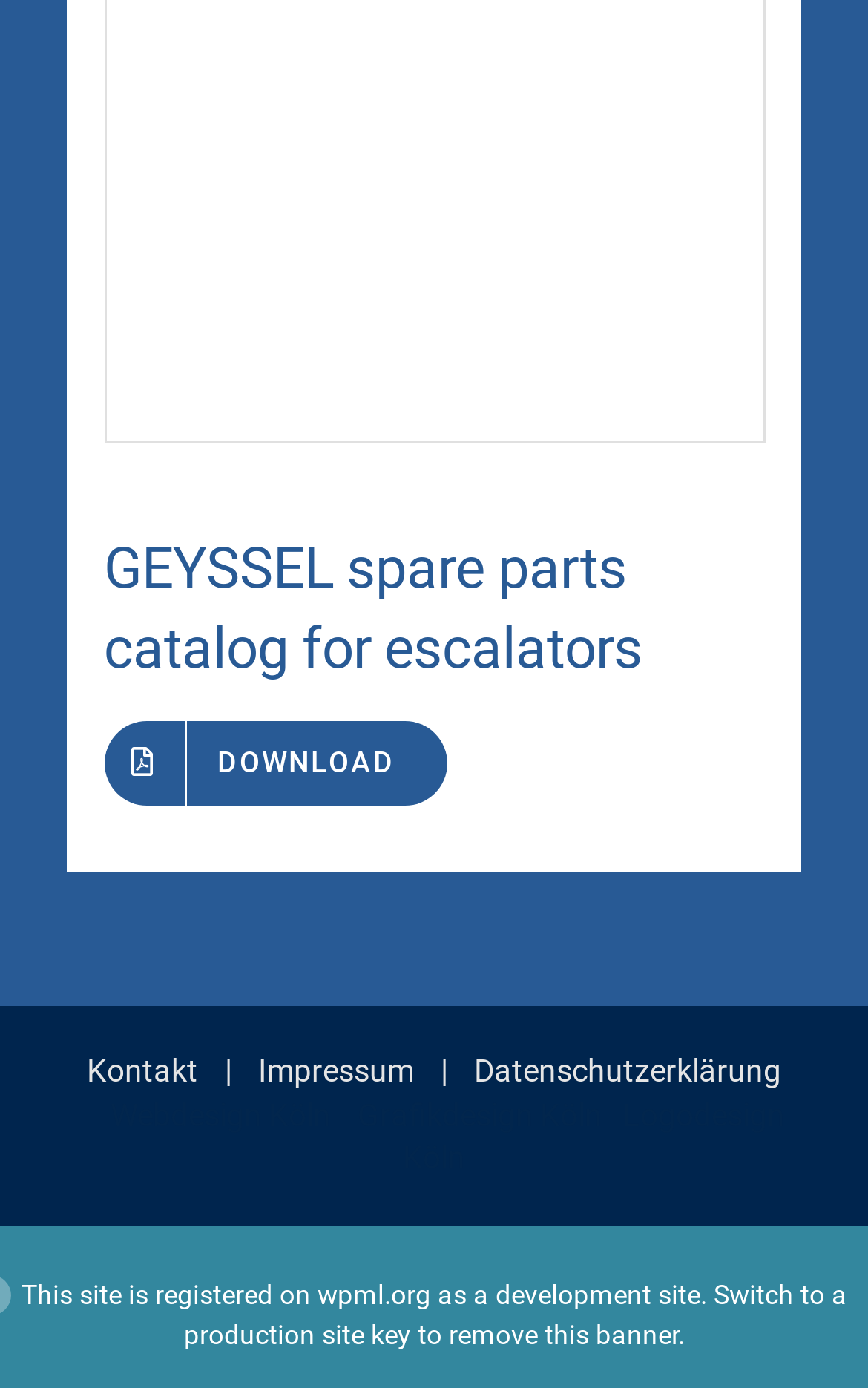Please locate the bounding box coordinates of the element that should be clicked to complete the given instruction: "view the impressum".

[0.297, 0.758, 0.477, 0.784]